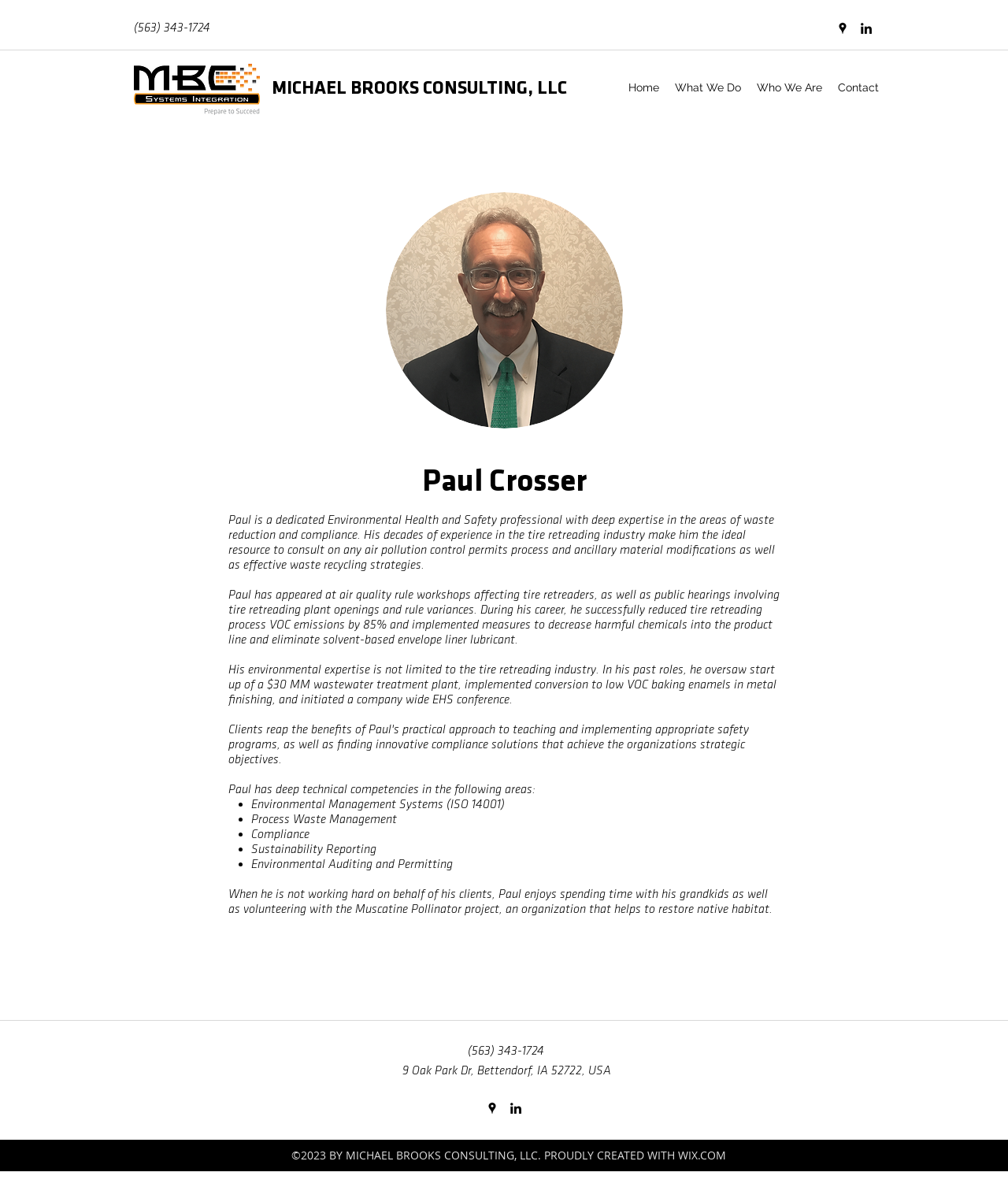What is Paul's area of expertise?
Please answer the question as detailed as possible.

Paul's area of expertise can be inferred from the text descriptions on the webpage, which mention his experience in waste reduction and compliance, air pollution control permits, and environmental auditing and permitting. These descriptions are located within the main region of the webpage, which has a description of 'What We Do: Service'.